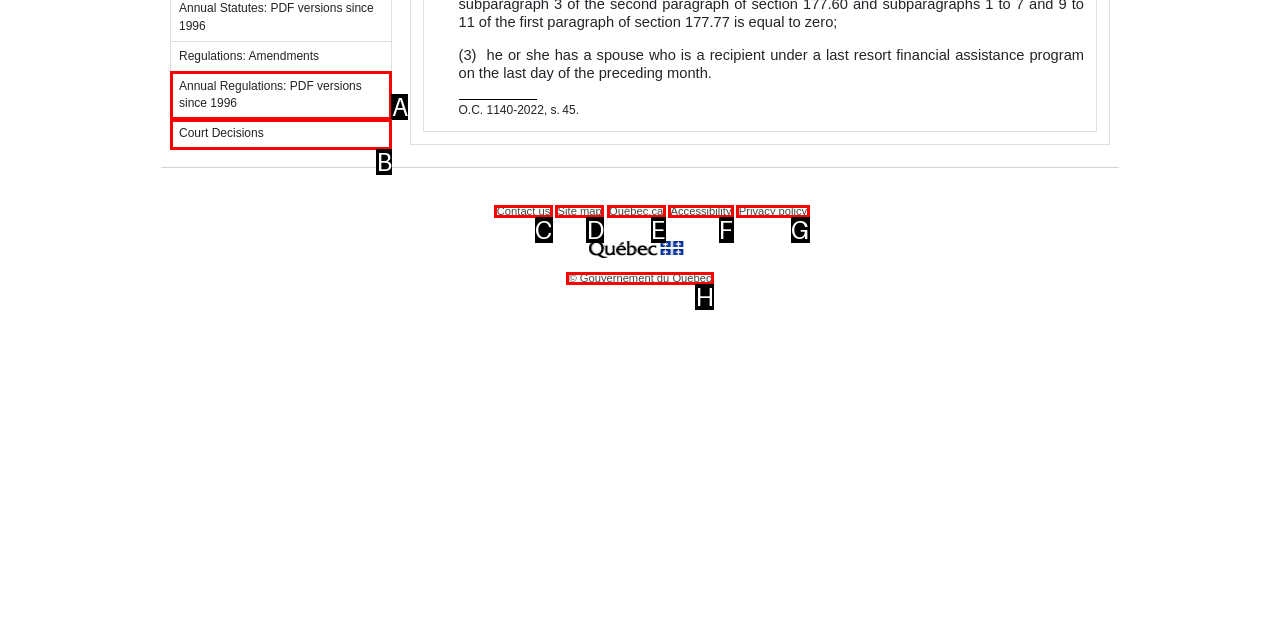Which UI element matches this description: Google Sheets Tutorials?
Reply with the letter of the correct option directly.

None